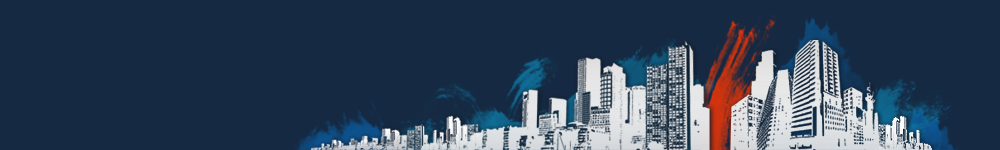What is the background color of the image?
Using the image, provide a detailed and thorough answer to the question.

The caption describes the background as a deep navy, which implies that the background color of the image is navy.